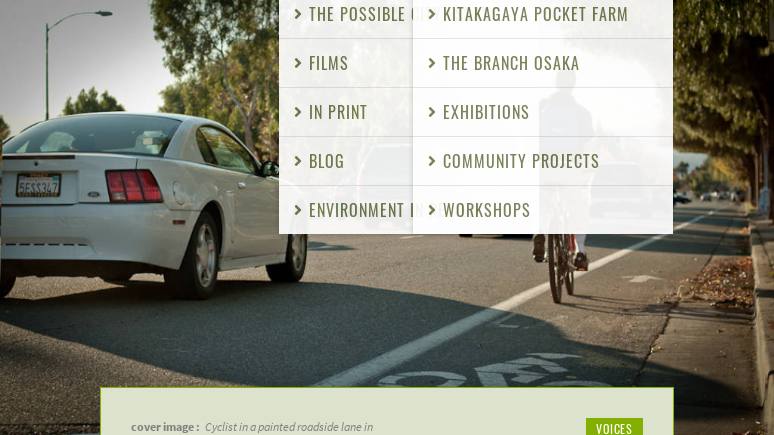What is passing closely by the cyclist?
Please respond to the question with a detailed and well-explained answer.

The caption describes the background of the image, stating that a white sedan is passing closely by the cyclist, emphasizing the potential dangers cyclists face on busy streets.